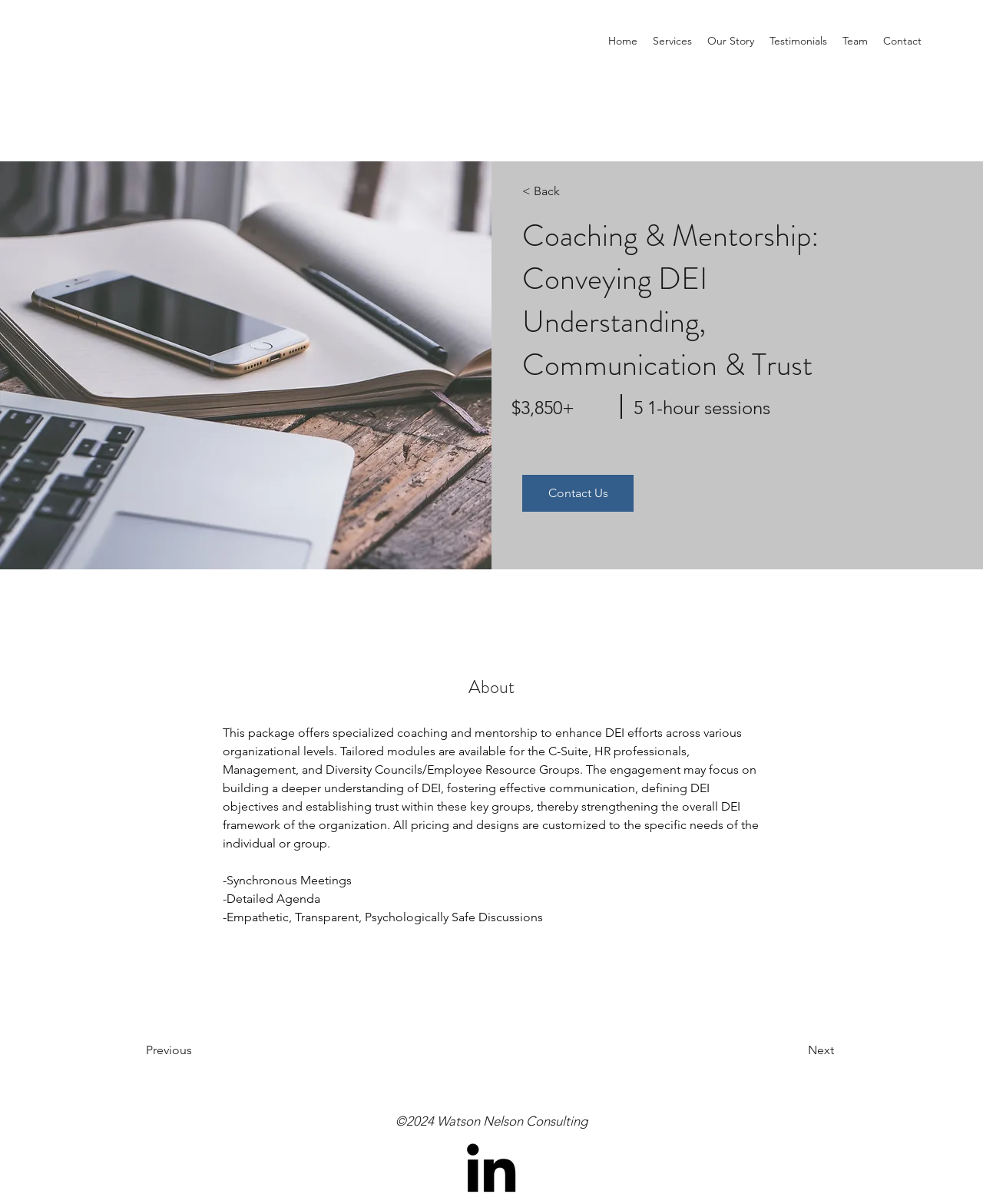Could you find the bounding box coordinates of the clickable area to complete this instruction: "view previous page"?

[0.148, 0.861, 0.238, 0.884]